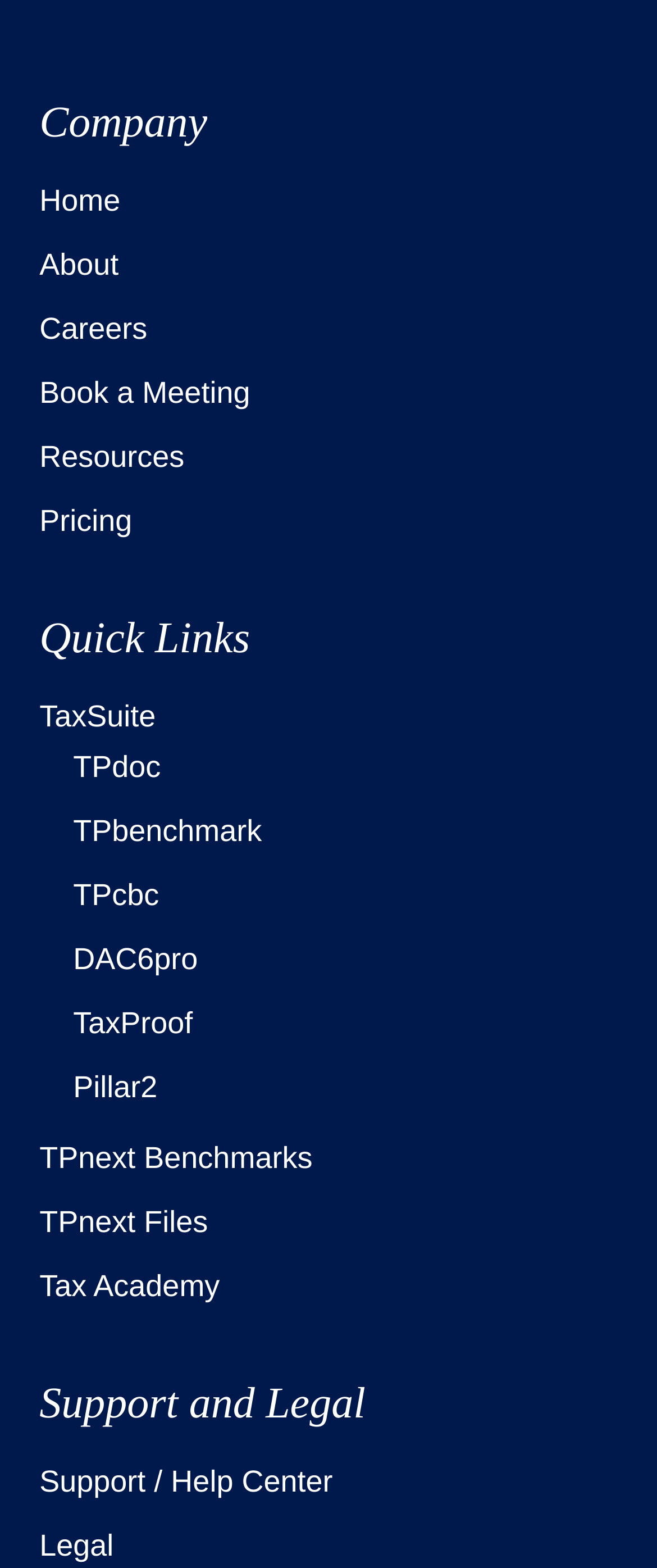Indicate the bounding box coordinates of the element that needs to be clicked to satisfy the following instruction: "Access the 'TaxSuite' resource". The coordinates should be four float numbers between 0 and 1, i.e., [left, top, right, bottom].

[0.06, 0.44, 0.94, 0.473]